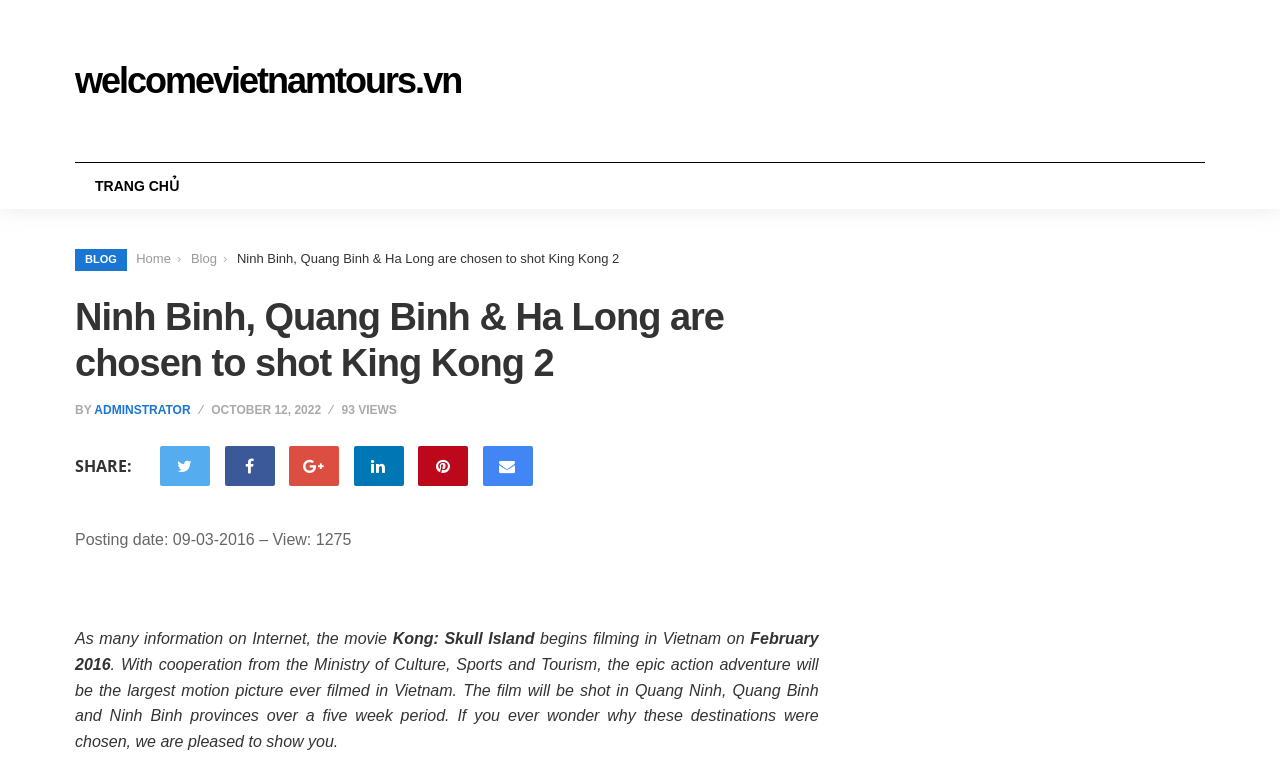What is the name of the website?
Based on the image, answer the question with a single word or brief phrase.

welcomevietnamtours.vn